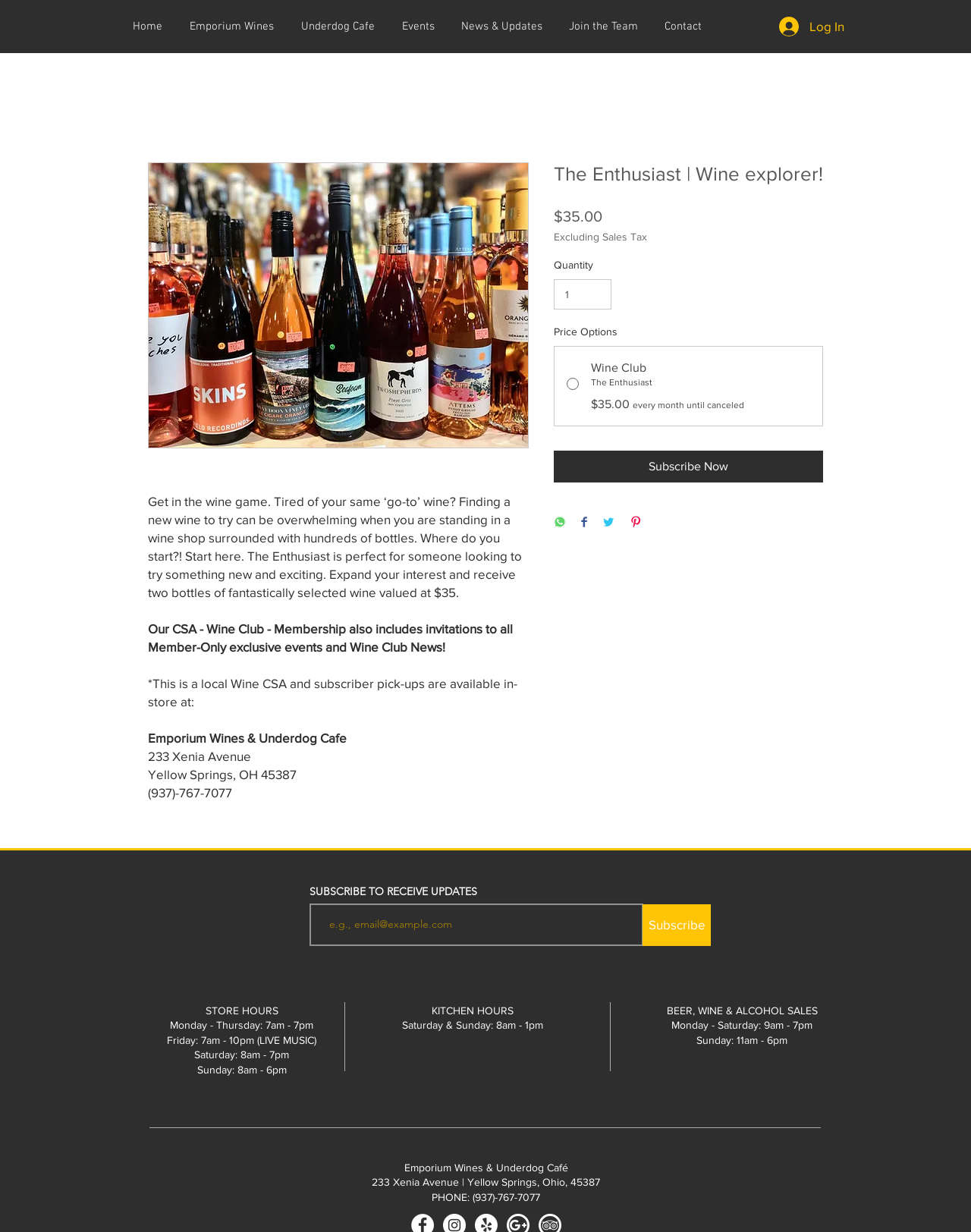Indicate the bounding box coordinates of the clickable region to achieve the following instruction: "Enter email to receive updates."

[0.319, 0.733, 0.662, 0.768]